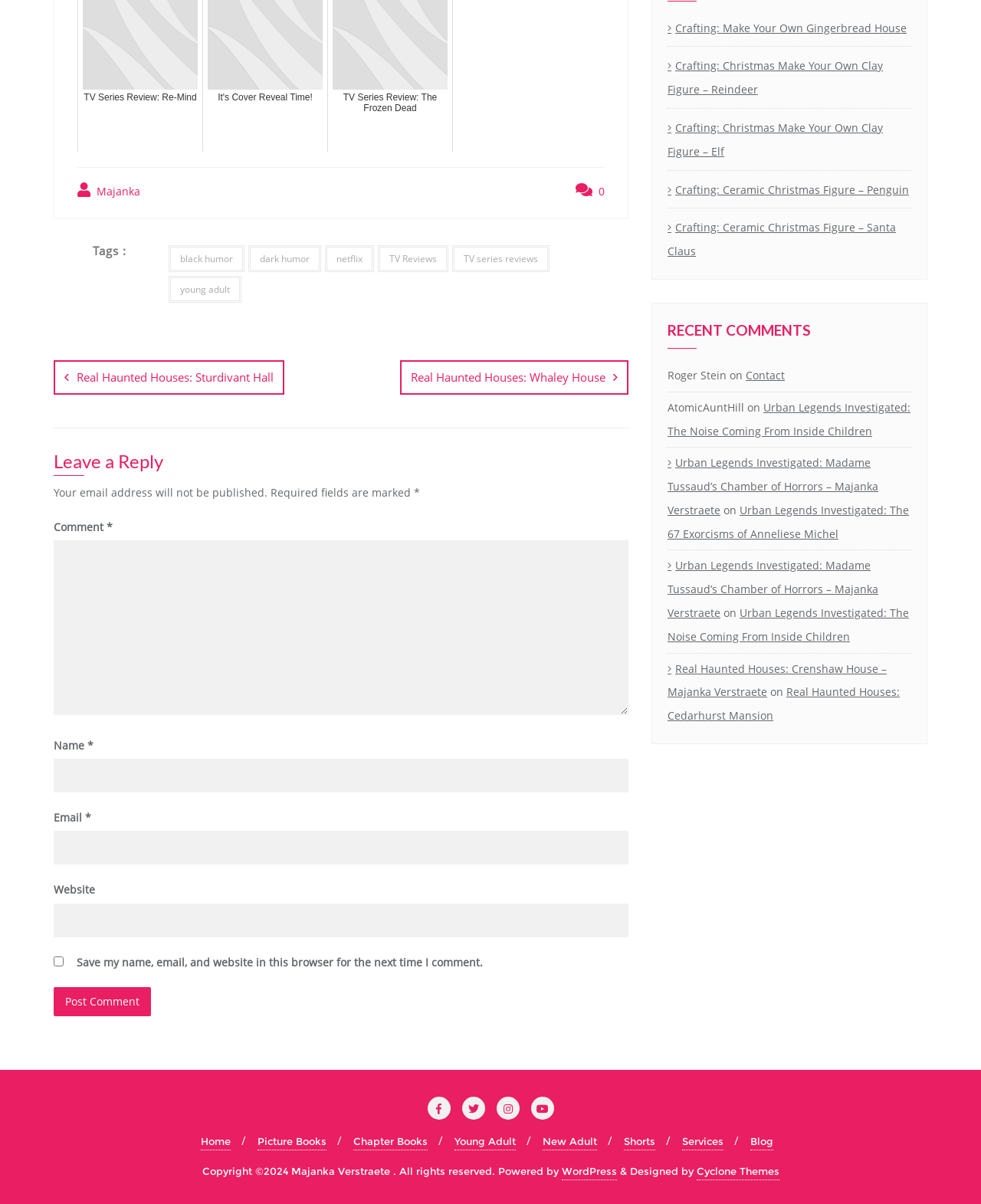What is the name of the author?
Using the image, respond with a single word or phrase.

Majanka Verstraete